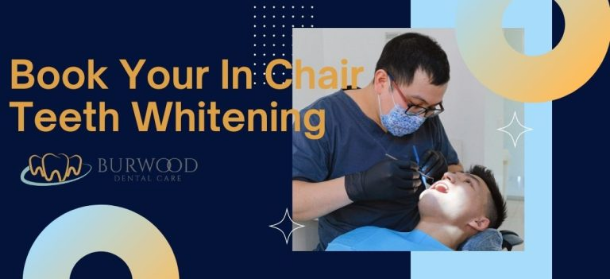Explain the image with as much detail as possible.

The image prominently features a dental professional performing an in-chair teeth whitening procedure on a patient. The scene highlights the attention to detail and care associated with cosmetic dental treatments. The background is a visually appealing blend of colors, with a prominent caption reading "Book Your In Chair Teeth Whitening," which emphasizes the convenience and accessibility of this service offered by Burwood Dental Care. The logo of Burwood Dental Care is displayed, reinforcing the professional setting and brand identity. The image captures the essence of modern dental care, aiming to enhance smiles and boost confidence through effective whitening treatments.